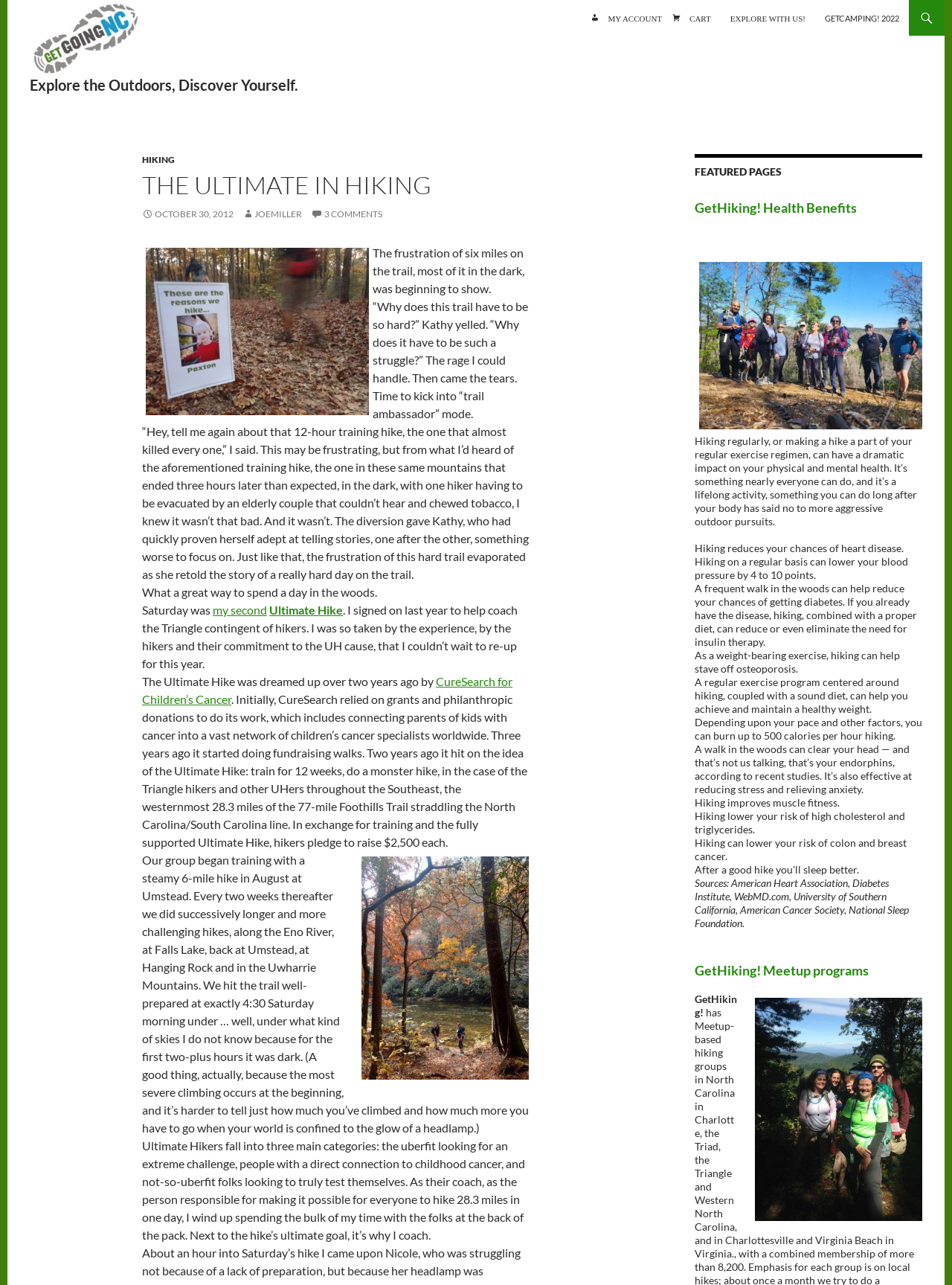Elaborate on the different components and information displayed on the webpage.

The webpage is about hiking and outdoor activities, with a focus on the Ultimate Hike, a 28.3-mile hike in the Foothills Trail. At the top of the page, there is a heading that reads "GetGoing NC! Explore the Outdoors, Discover Yourself." Below this, there are several links, including "Search", "MY ACCOUNT", "CART", "EXPLORE WITH US!", and "GETCAMPING! 2022".

The main content of the page is a blog post about the Ultimate Hike, which is a fundraising event for CureSearch for Children's Cancer. The post describes the experience of hiking with a group of people, including the challenges and frustrations that come with it. The author of the post is a coach for the Ultimate Hike and shares their experience of helping people prepare for the event.

The post is divided into several sections, with headings that break up the text. There are also several images scattered throughout the post, including a photo of a person hiking and an image with a caption that reads "EM.SusanLevy1".

To the right of the main content, there is a sidebar with several links and headings, including "FEATURED PAGES" and "GetHiking! Health Benefits". The "GetHiking! Health Benefits" section lists several benefits of hiking, including reducing the risk of heart disease, lowering blood pressure, and improving mental health.

Overall, the webpage is focused on promoting outdoor activities, particularly hiking, and raising awareness and funds for children's cancer research.